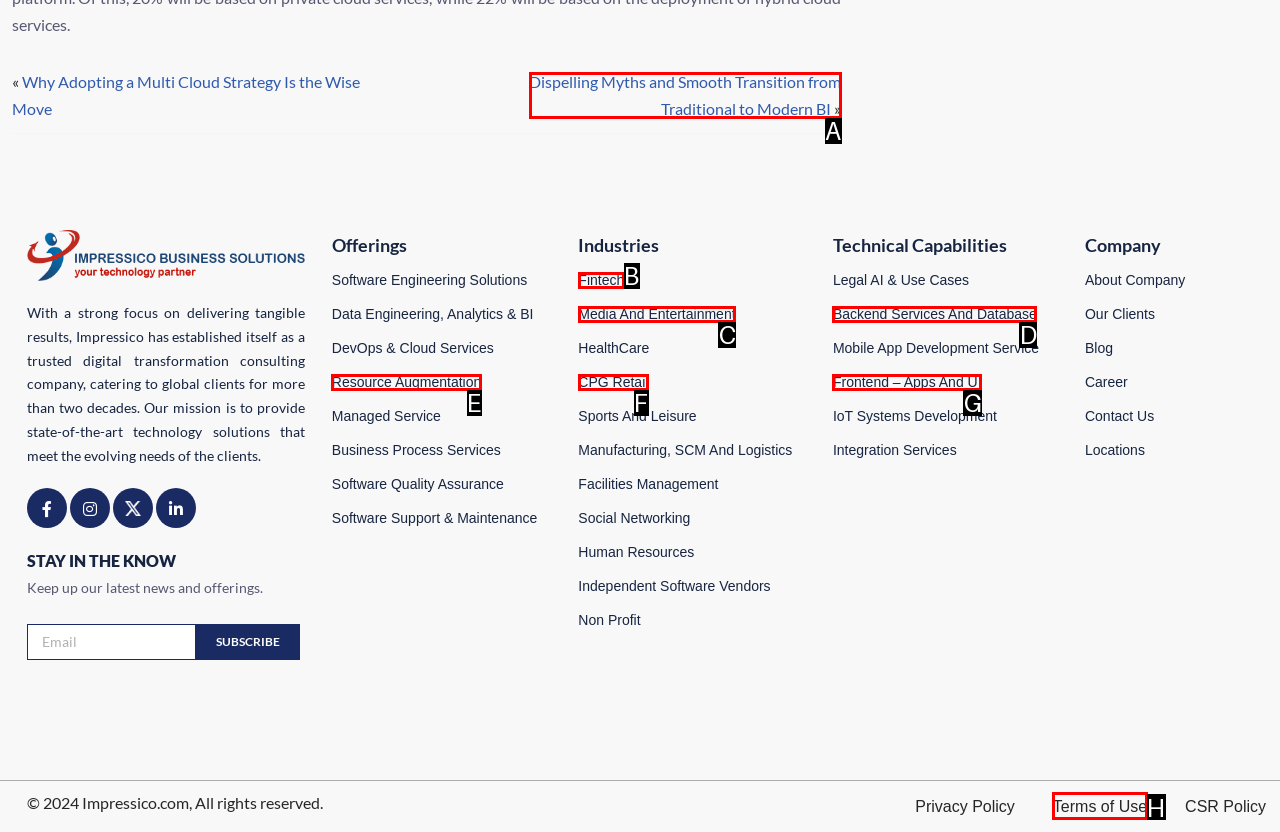Choose the option that matches the following description: Backend Services And Database
Reply with the letter of the selected option directly.

D